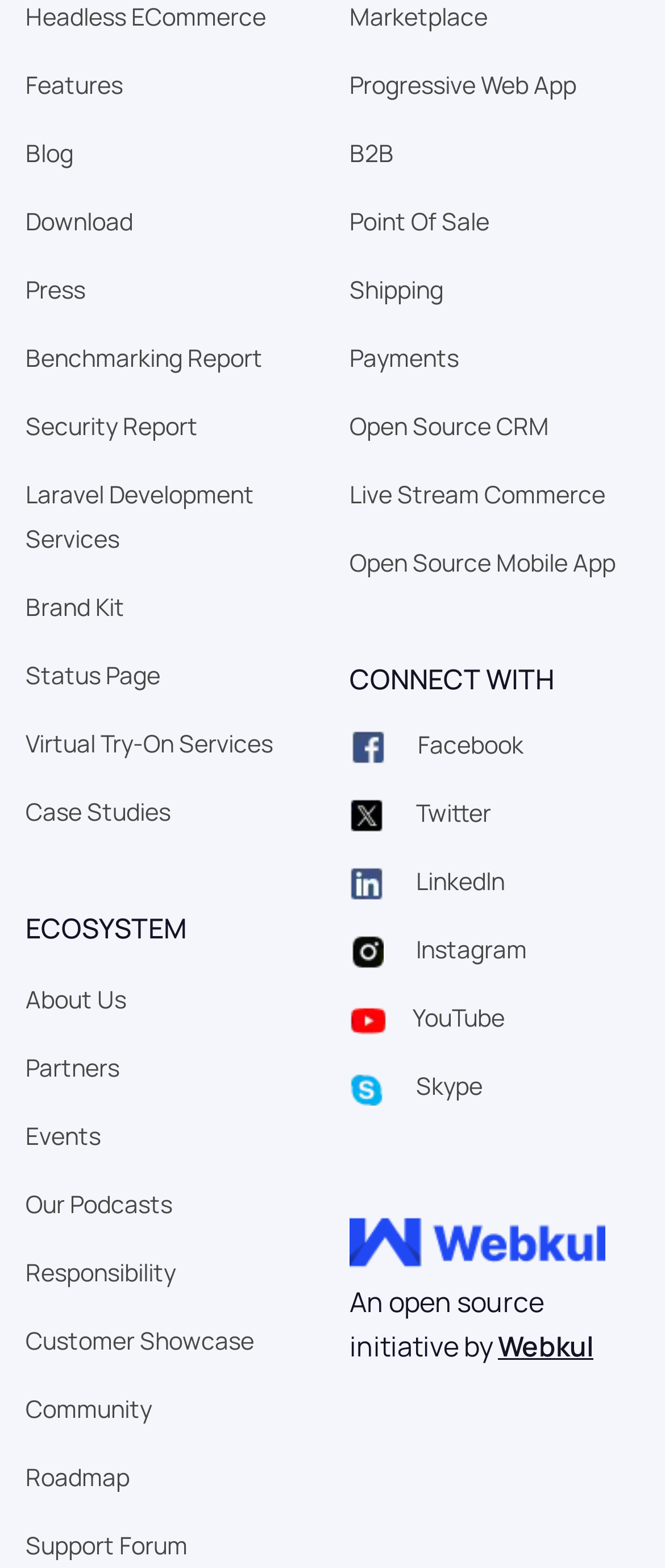Consider the image and give a detailed and elaborate answer to the question: 
What is the name of the company behind this ecosystem?

The answer can be found by looking at the logo and the text next to it, which says 'An open source initiative by Webkul'.